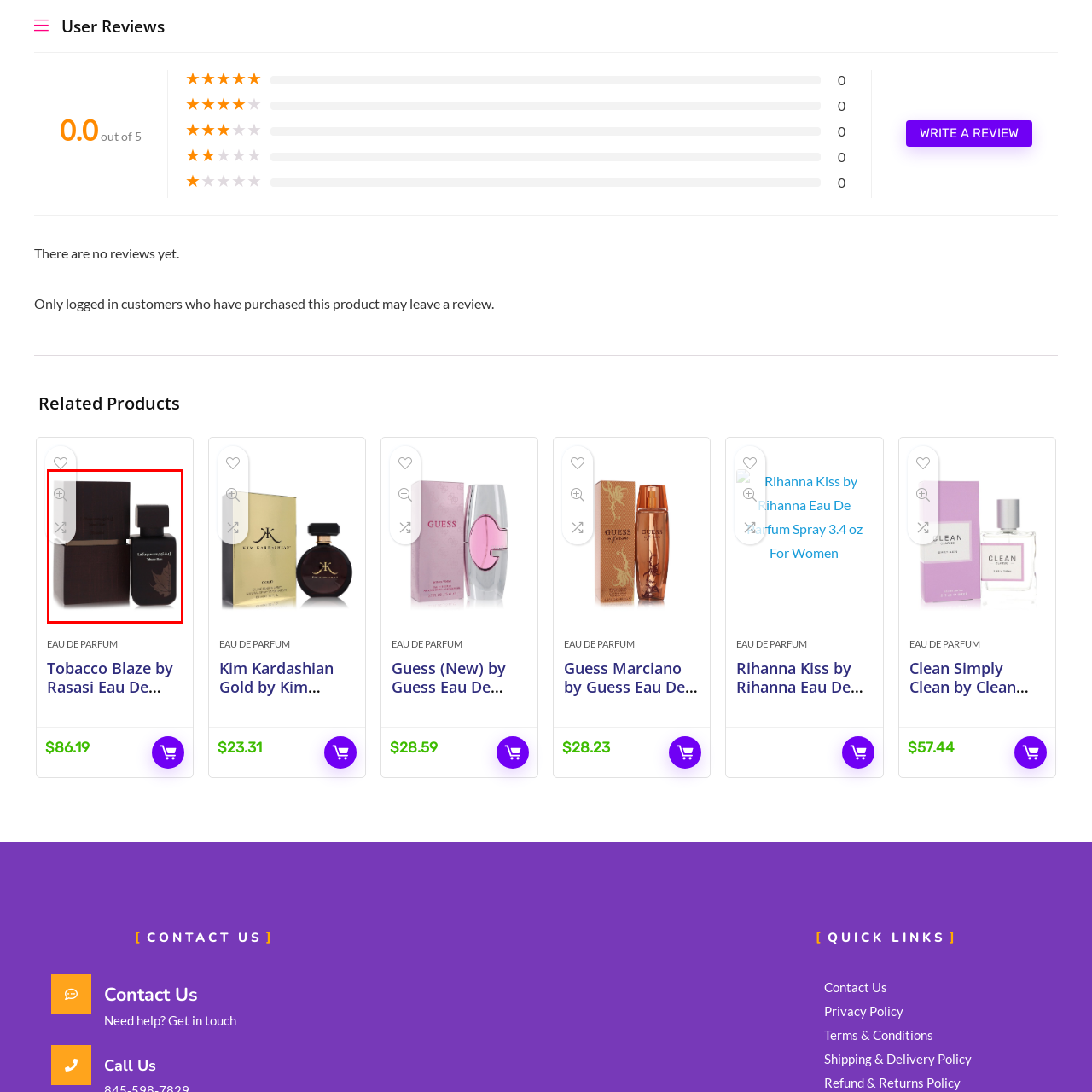Is the fragrance suitable for women?
Examine the red-bounded area in the image carefully and respond to the question with as much detail as possible.

The caption describes the fragrance as a 'bold scent for men', which suggests that it is intended for men and may not be suitable for women.